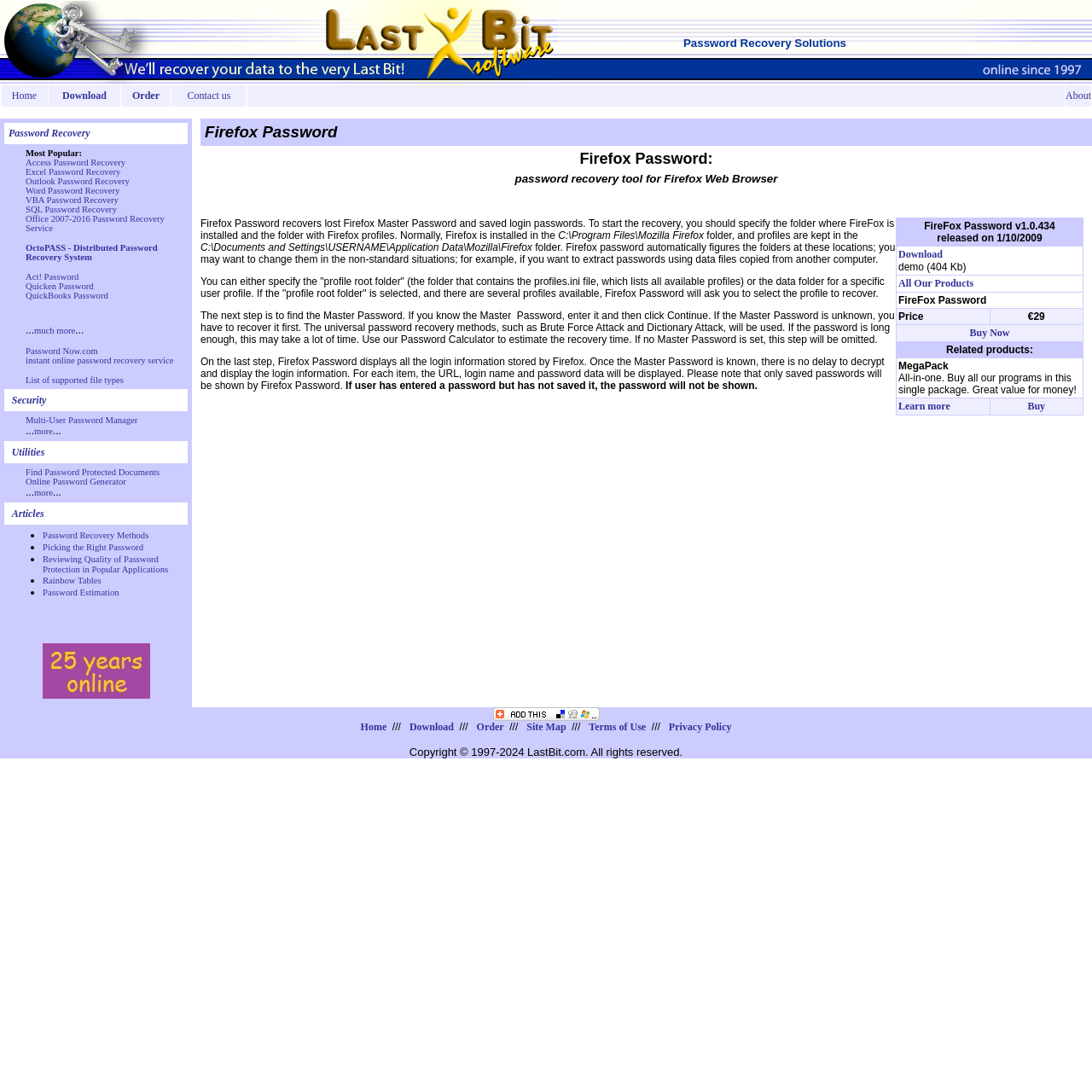Use a single word or phrase to answer this question: 
How many password recovery methods are listed?

5